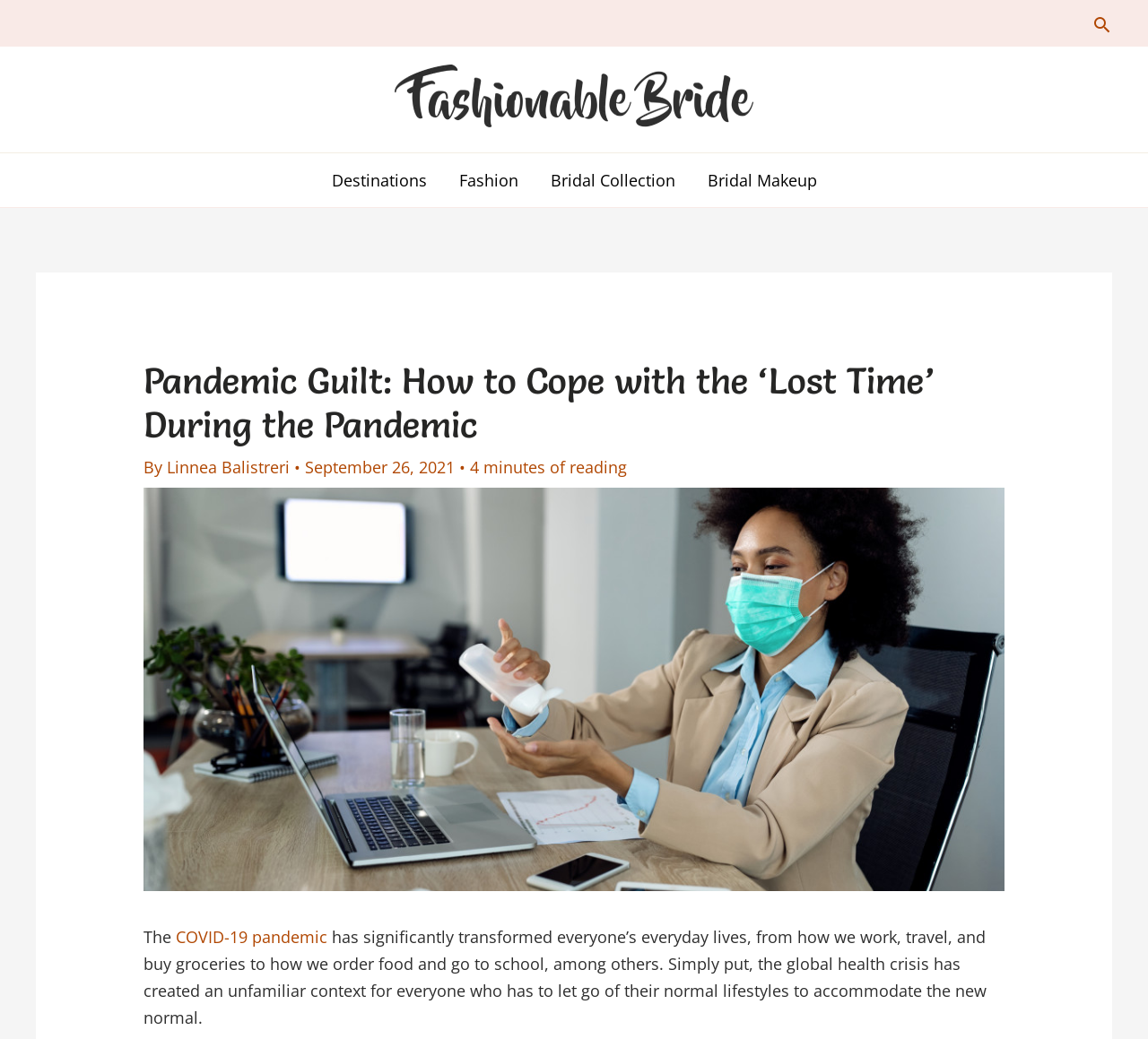Respond with a single word or phrase for the following question: 
What is the context of the image?

Disinfecting hands at work